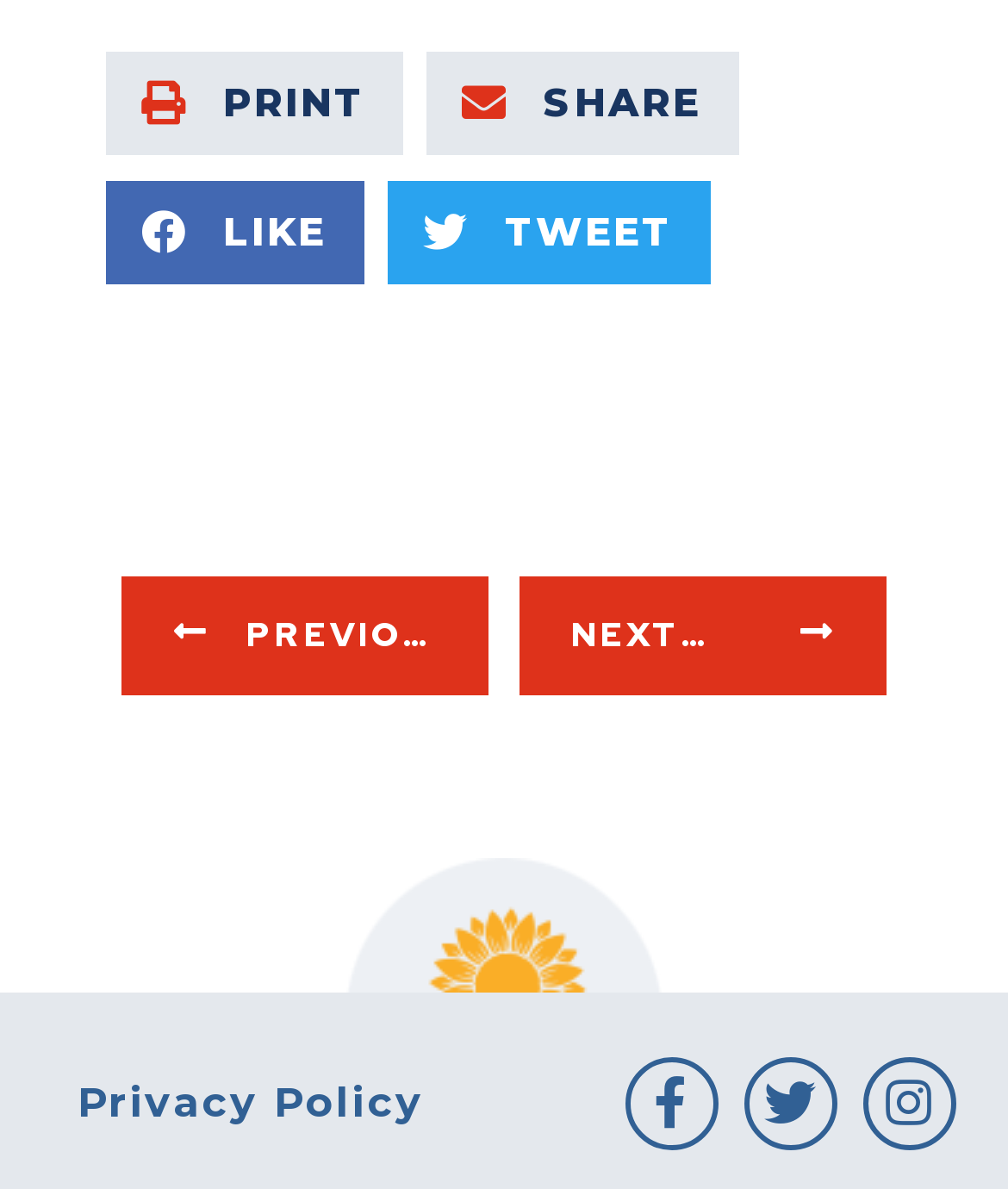Given the description "Facebook-f", determine the bounding box of the corresponding UI element.

[0.621, 0.888, 0.713, 0.967]